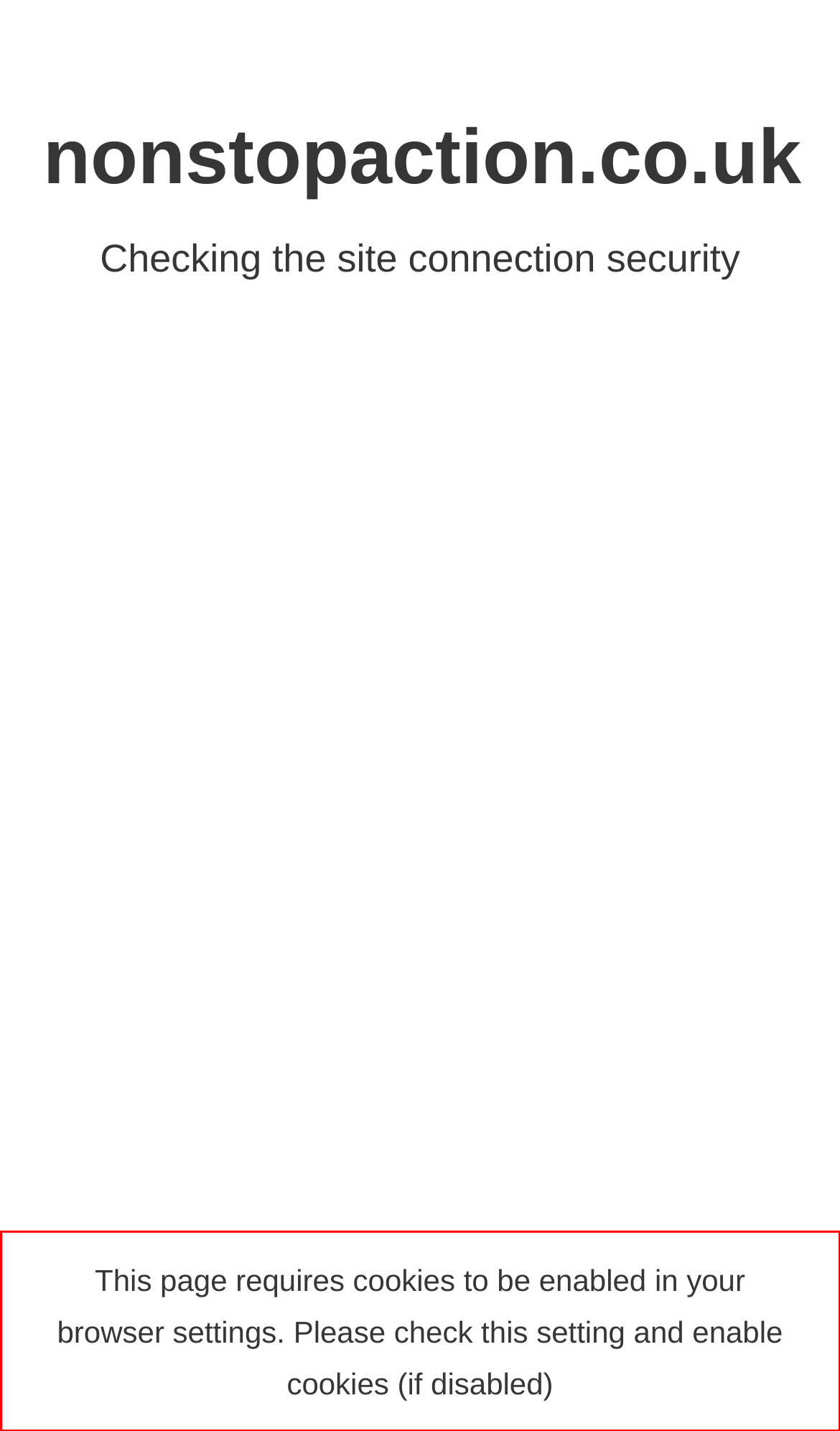In the given screenshot, locate the red bounding box and extract the text content from within it.

This page requires cookies to be enabled in your browser settings. Please check this setting and enable cookies (if disabled)